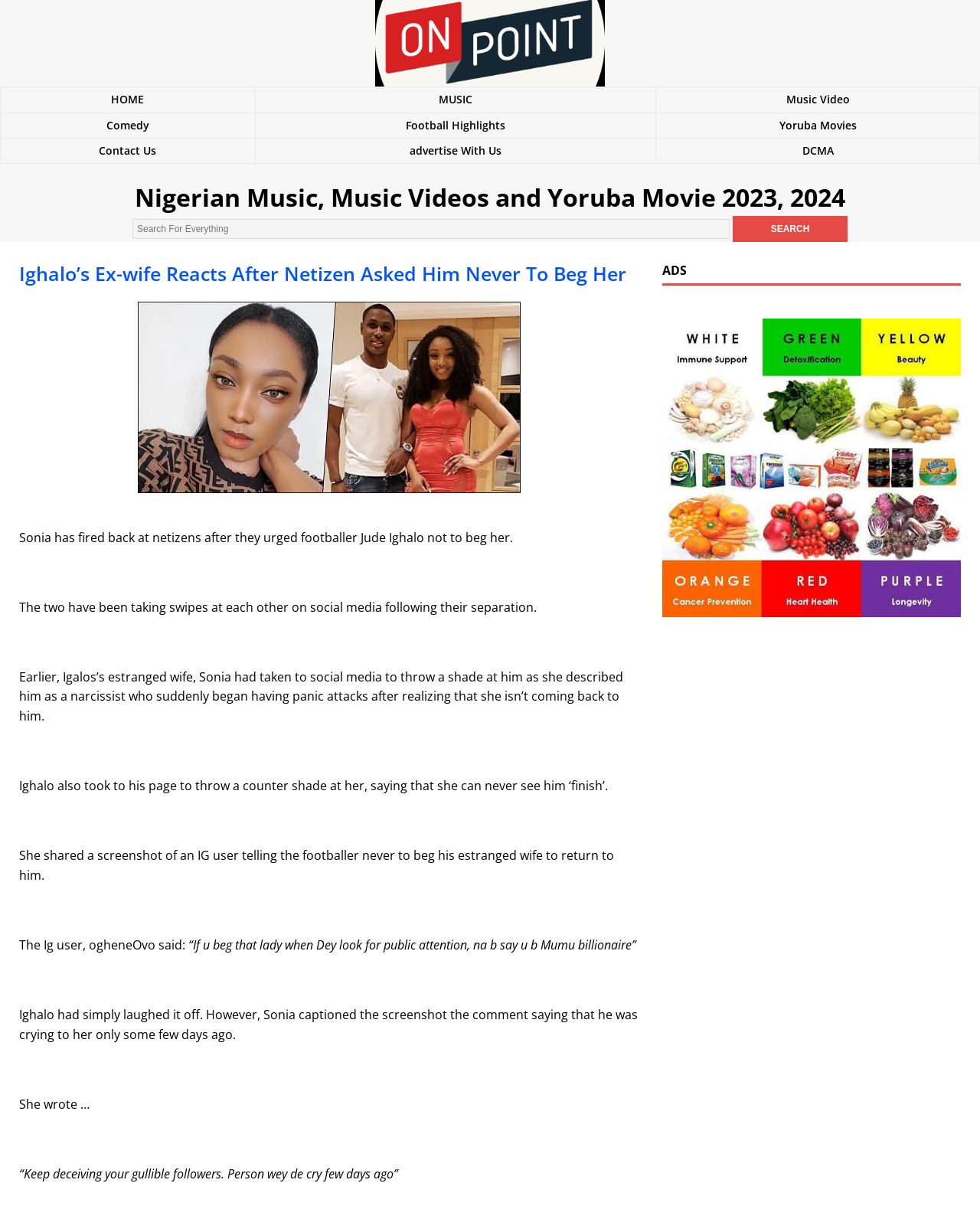Can you find and generate the webpage's heading?

Nigerian Music, Music Videos and Yoruba Movie 2023, 2024